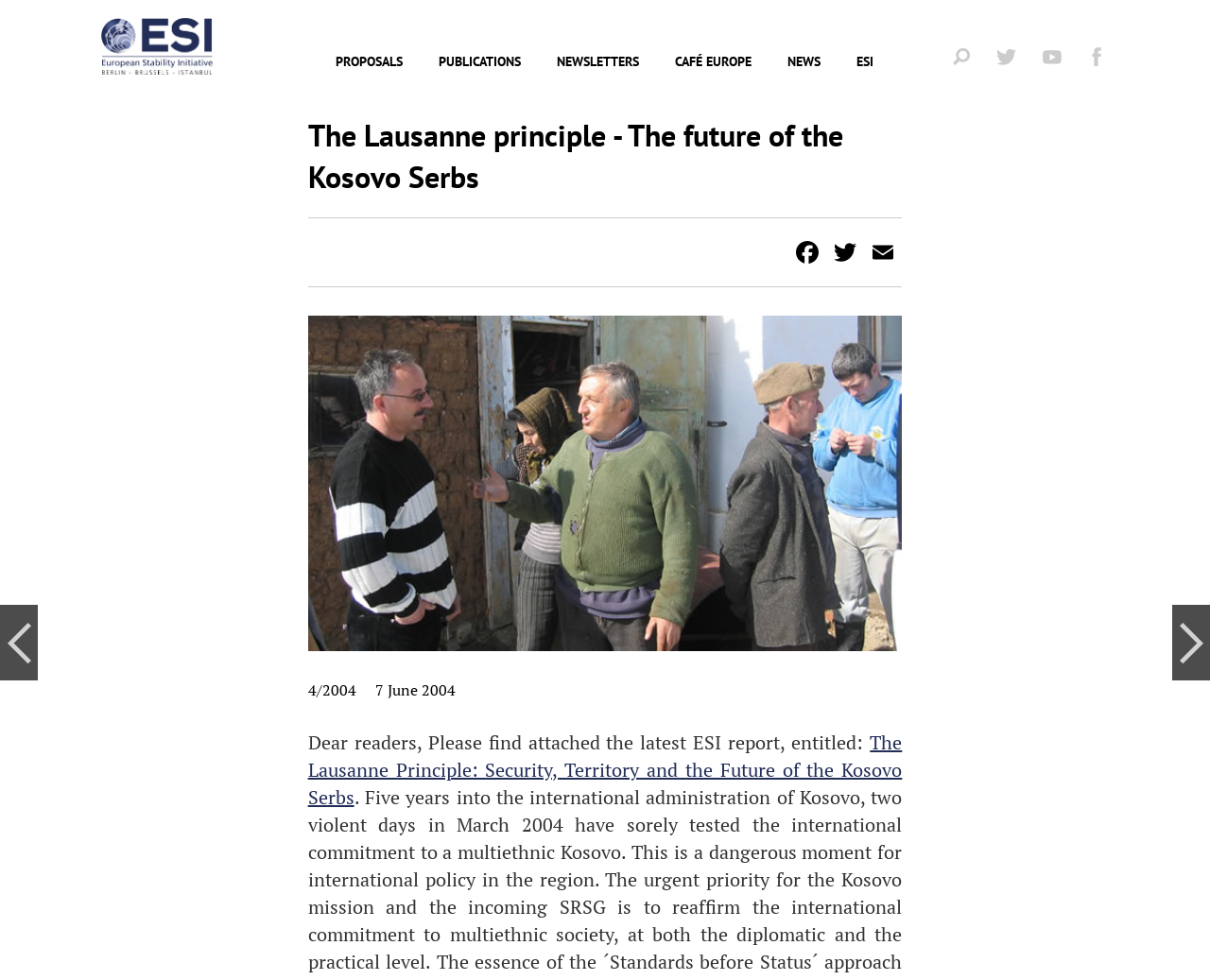Find the bounding box coordinates for the HTML element described in this sentence: "Publications". Provide the coordinates as four float numbers between 0 and 1, in the format [left, top, right, bottom].

[0.35, 0.035, 0.444, 0.092]